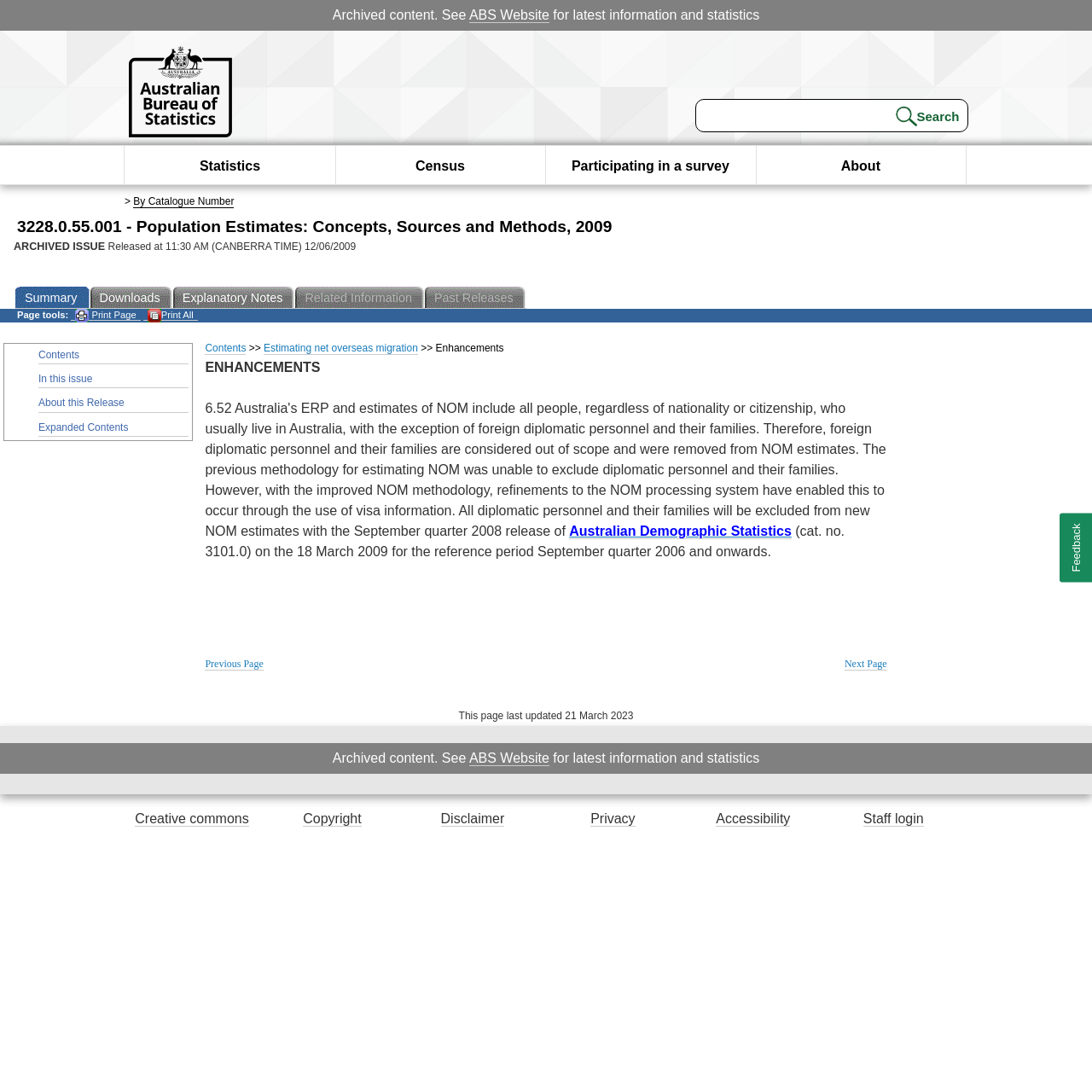Determine the bounding box coordinates for the UI element described. Format the coordinates as (top-left x, top-left y, bottom-right x, bottom-right y) and ensure all values are between 0 and 1. Element description: Participating in a survey

[0.523, 0.134, 0.668, 0.171]